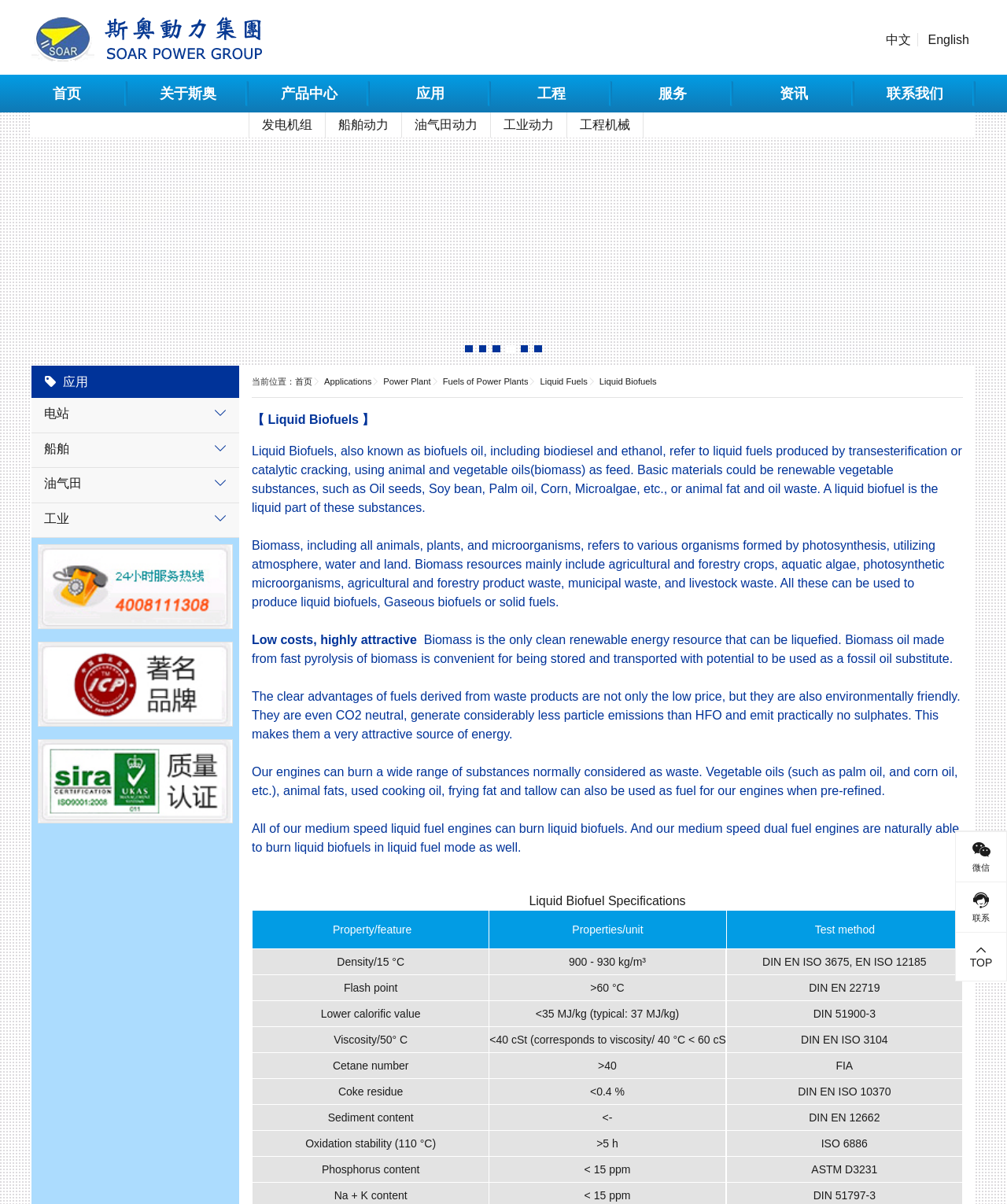Please find the bounding box coordinates for the clickable element needed to perform this instruction: "Click the 'Liquid Biofuels' link".

[0.595, 0.309, 0.652, 0.325]